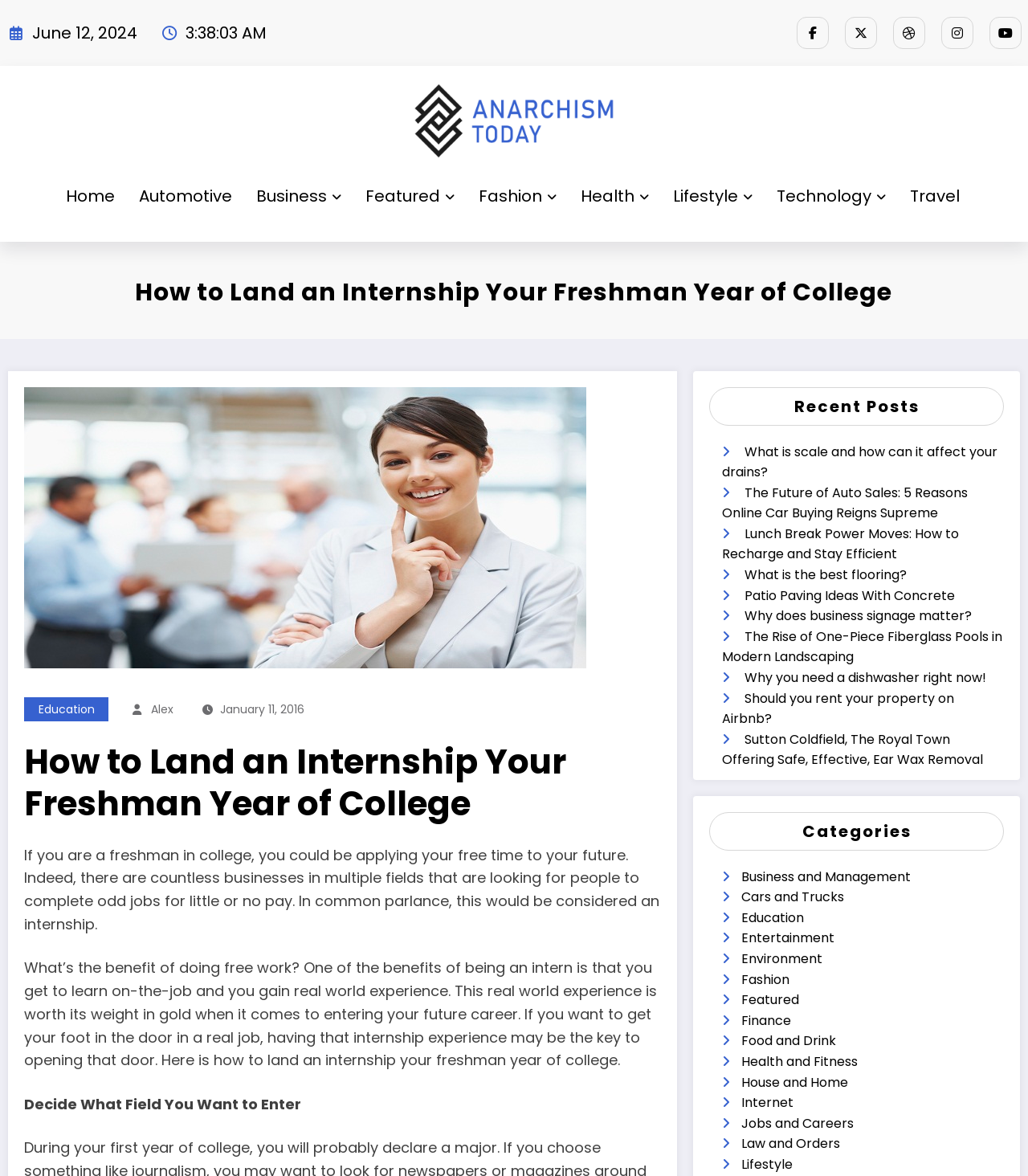Determine the bounding box coordinates of the section to be clicked to follow the instruction: "Click on the 'Home' link". The coordinates should be given as four float numbers between 0 and 1, formatted as [left, top, right, bottom].

[0.052, 0.152, 0.123, 0.182]